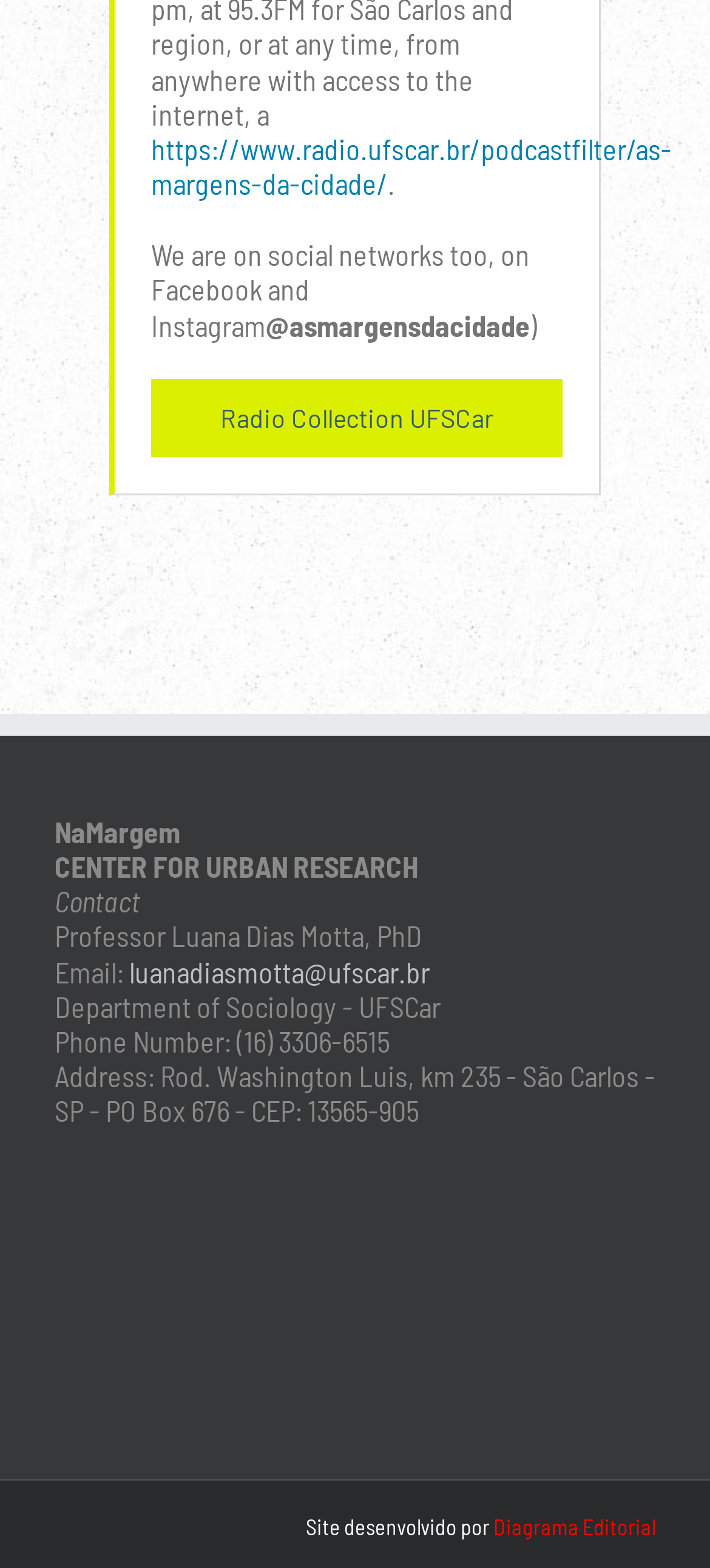What is the name of the research center?
Provide a one-word or short-phrase answer based on the image.

CENTER FOR URBAN RESEARCH